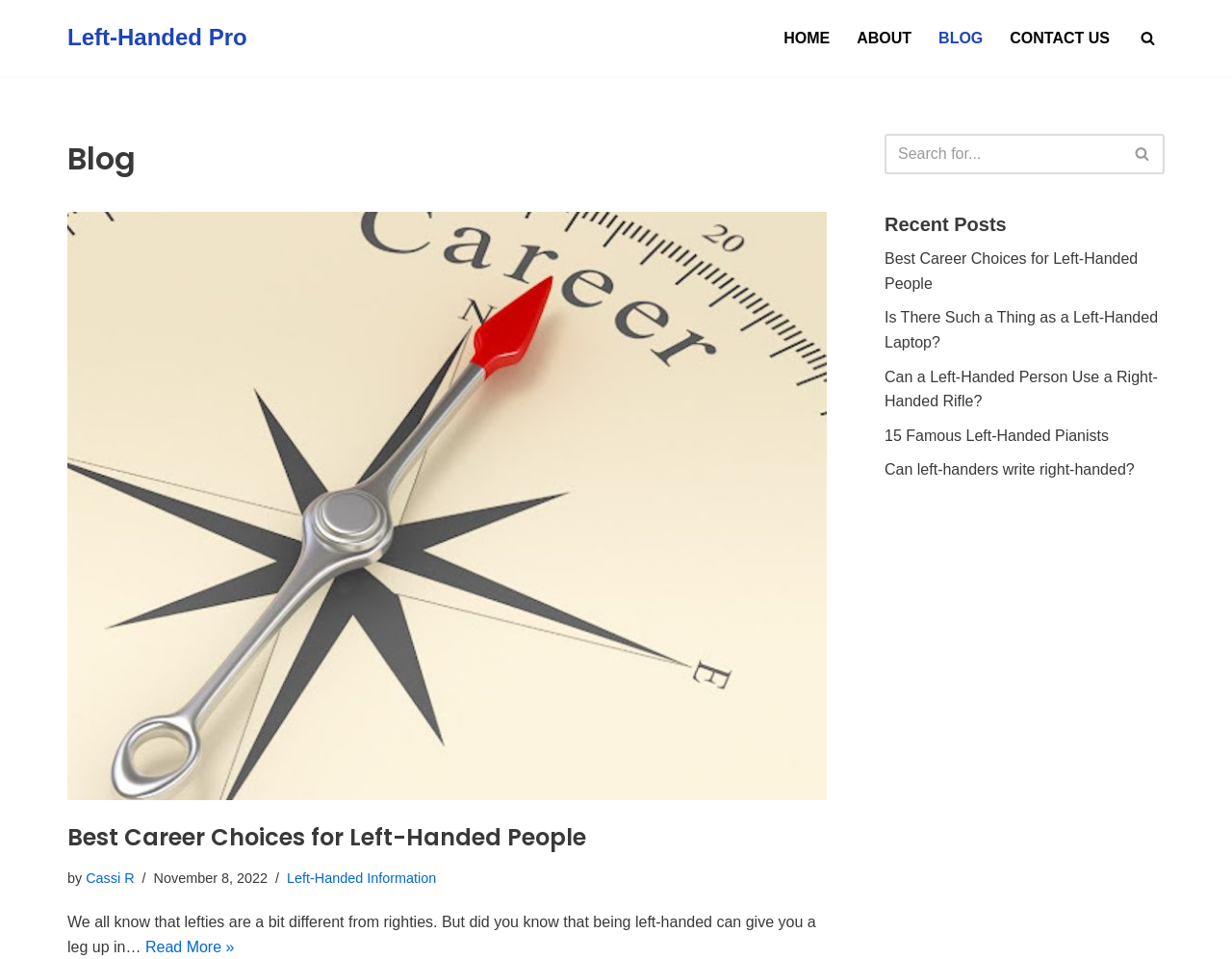What is the name of the blog?
With the help of the image, please provide a detailed response to the question.

The name of the blog can be found in the top-left corner of the webpage, where it says 'Left-Handed Pro' in a link format.